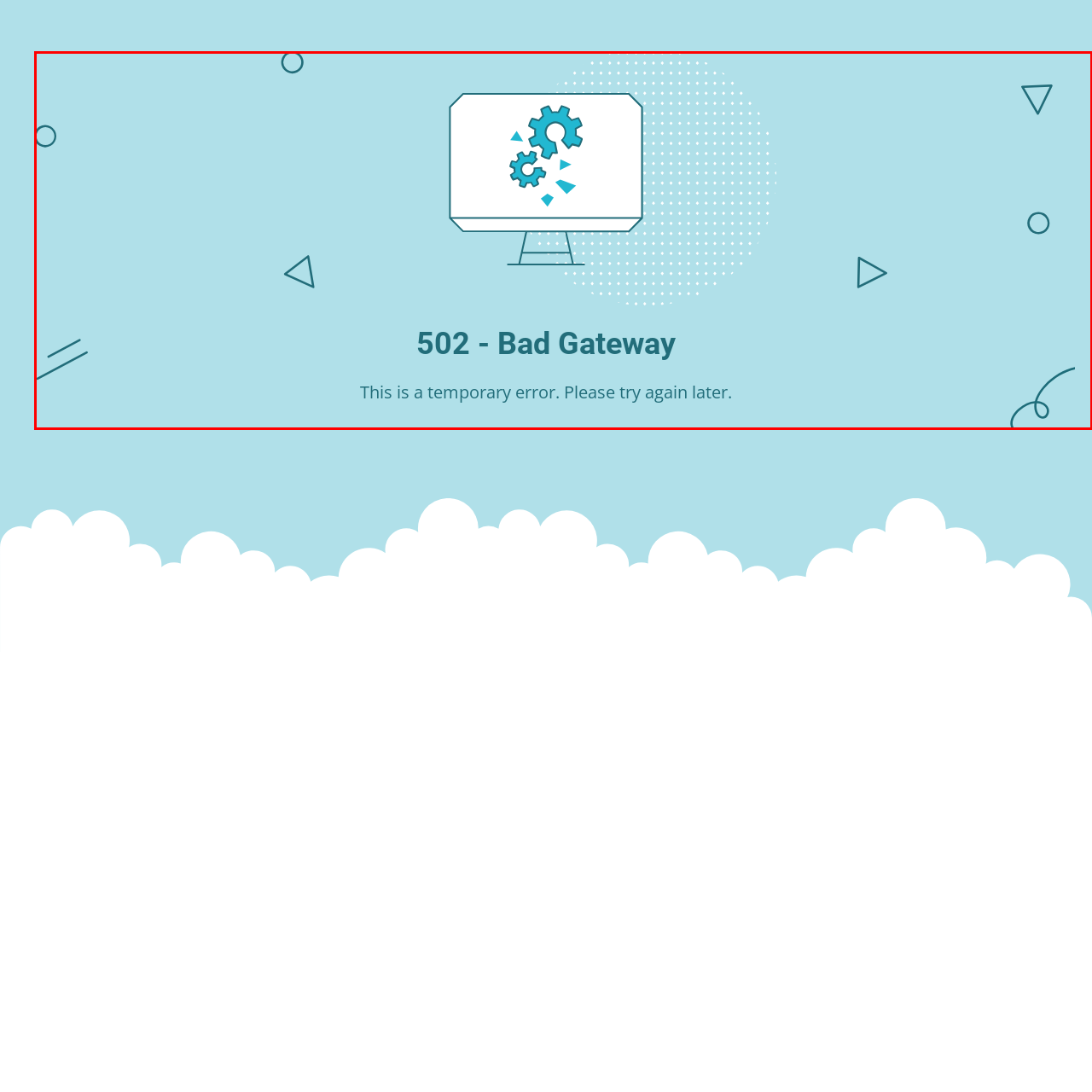Direct your attention to the red-bounded image and answer the question with a single word or phrase:
What is the shape of the icon?

Computer monitor